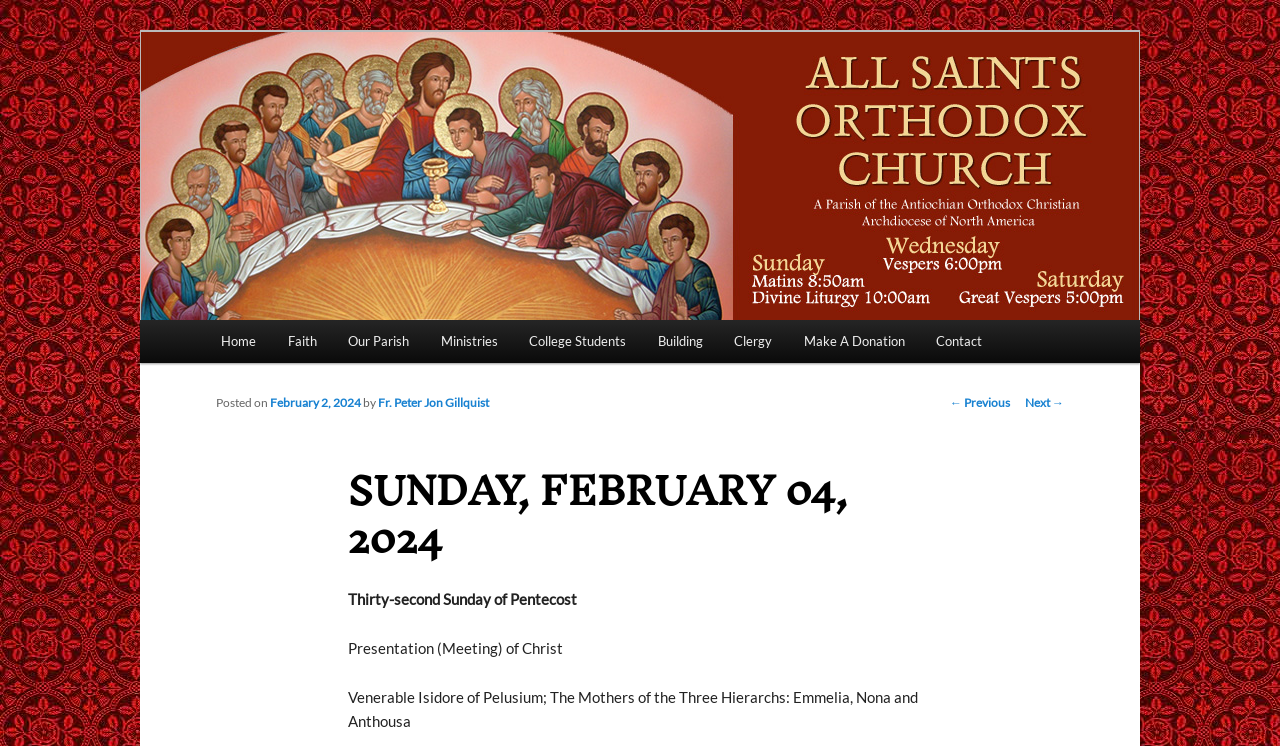Please specify the bounding box coordinates in the format (top-left x, top-left y, bottom-right x, bottom-right y), with all values as floating point numbers between 0 and 1. Identify the bounding box of the UI element described by: All Saints Orthodox Christian Church

[0.169, 0.088, 0.656, 0.191]